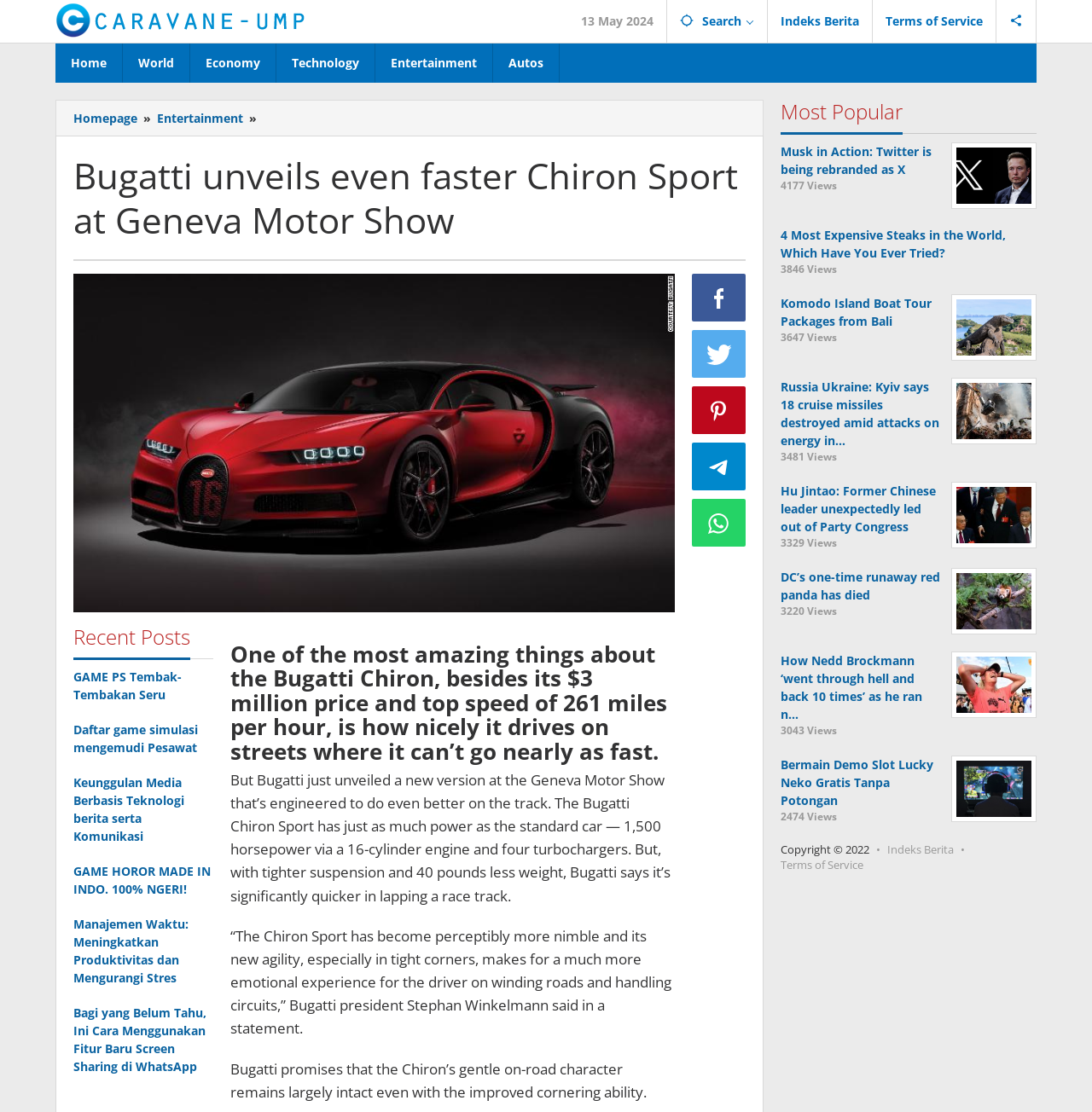Show me the bounding box coordinates of the clickable region to achieve the task as per the instruction: "Share this article on Twitter".

[0.633, 0.297, 0.683, 0.34]